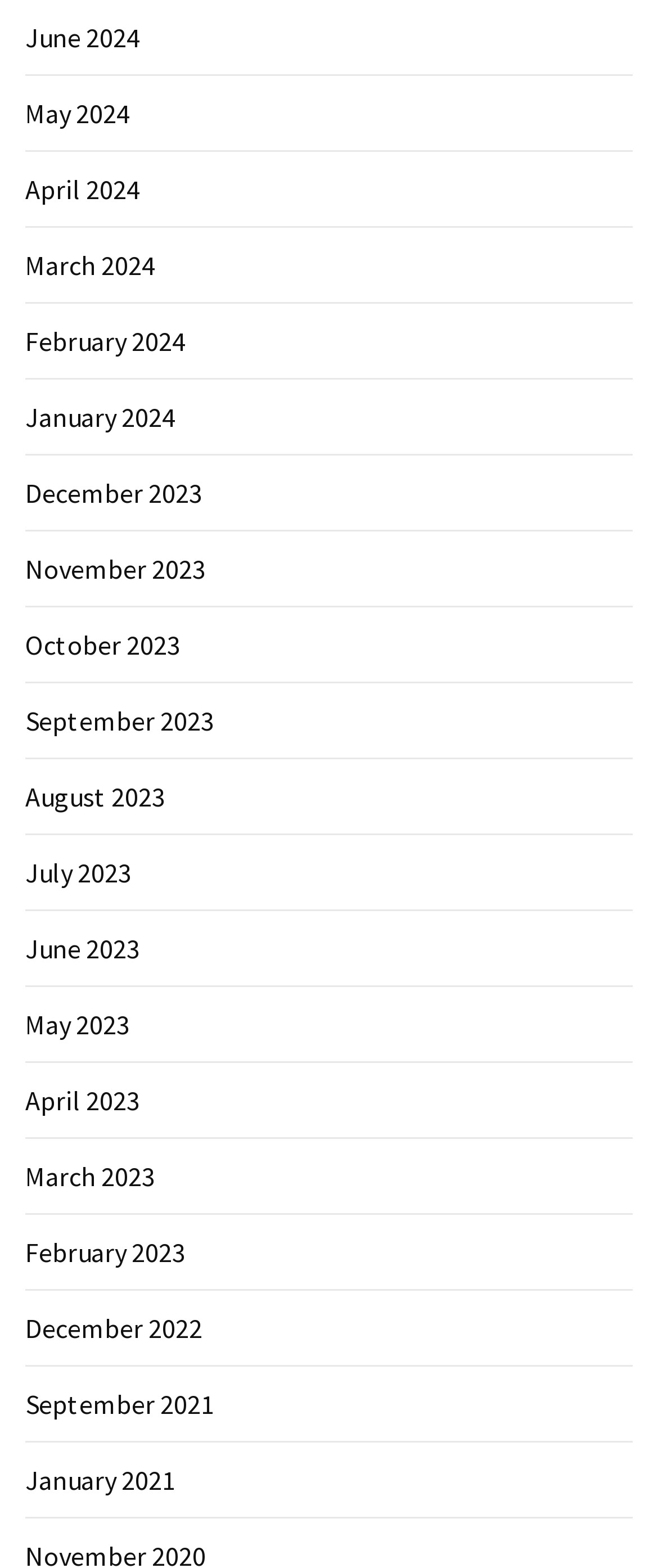Find the bounding box coordinates of the clickable region needed to perform the following instruction: "access April 2024". The coordinates should be provided as four float numbers between 0 and 1, i.e., [left, top, right, bottom].

[0.038, 0.11, 0.213, 0.131]